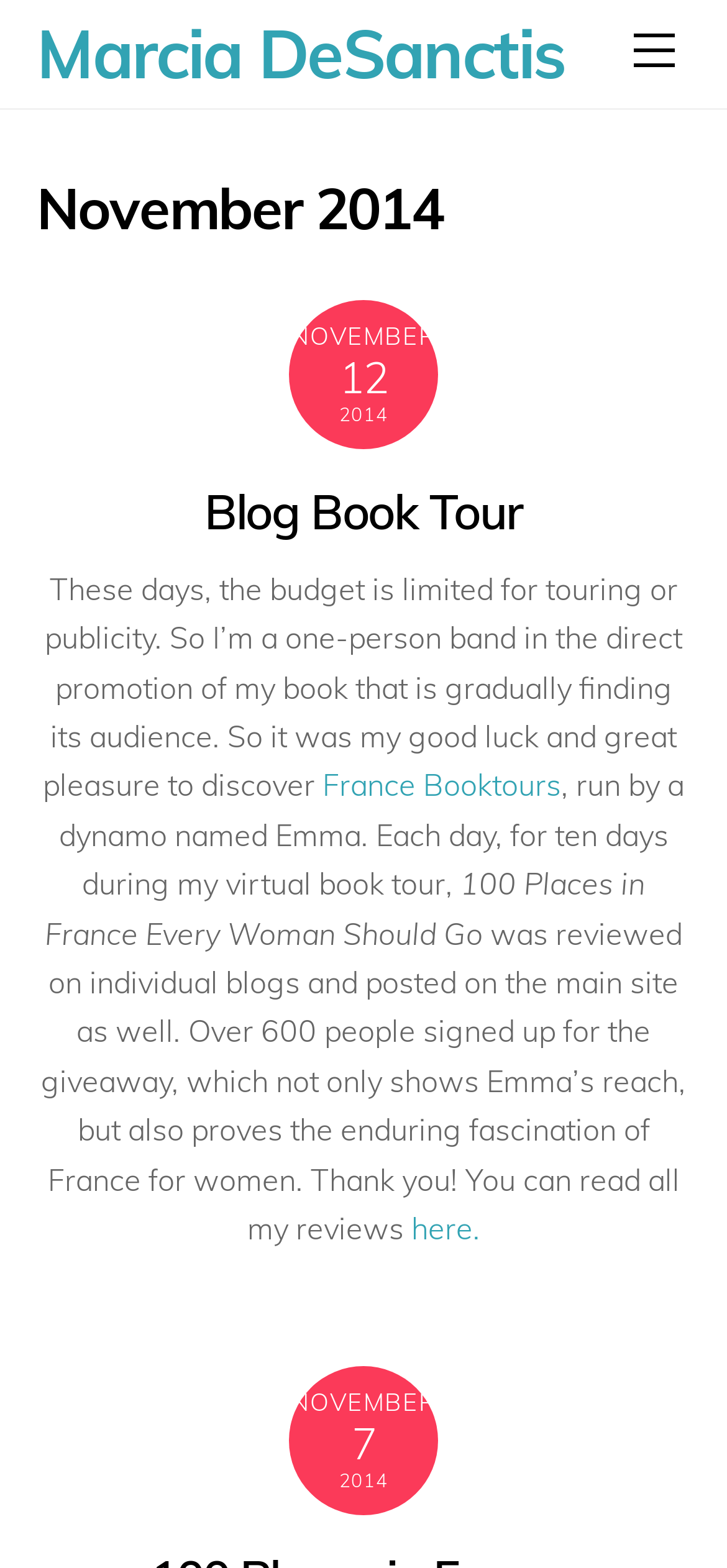What is the name of the book mentioned in the article?
Provide a concise answer using a single word or phrase based on the image.

100 Places in France Every Woman Should Go